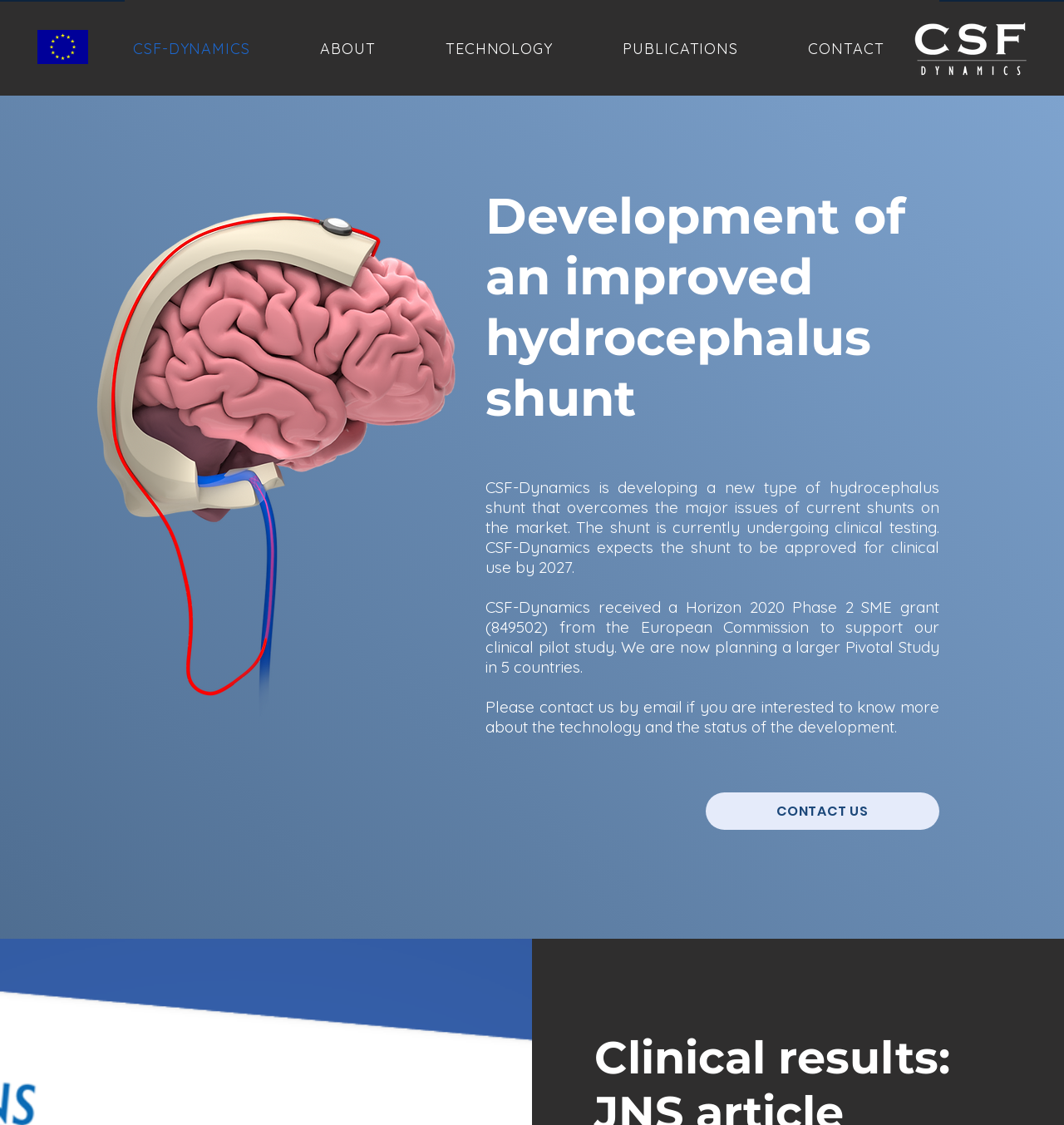What is the company logo?
Look at the image and respond with a one-word or short-phrase answer.

Logo v1 gennemsigtig hvid